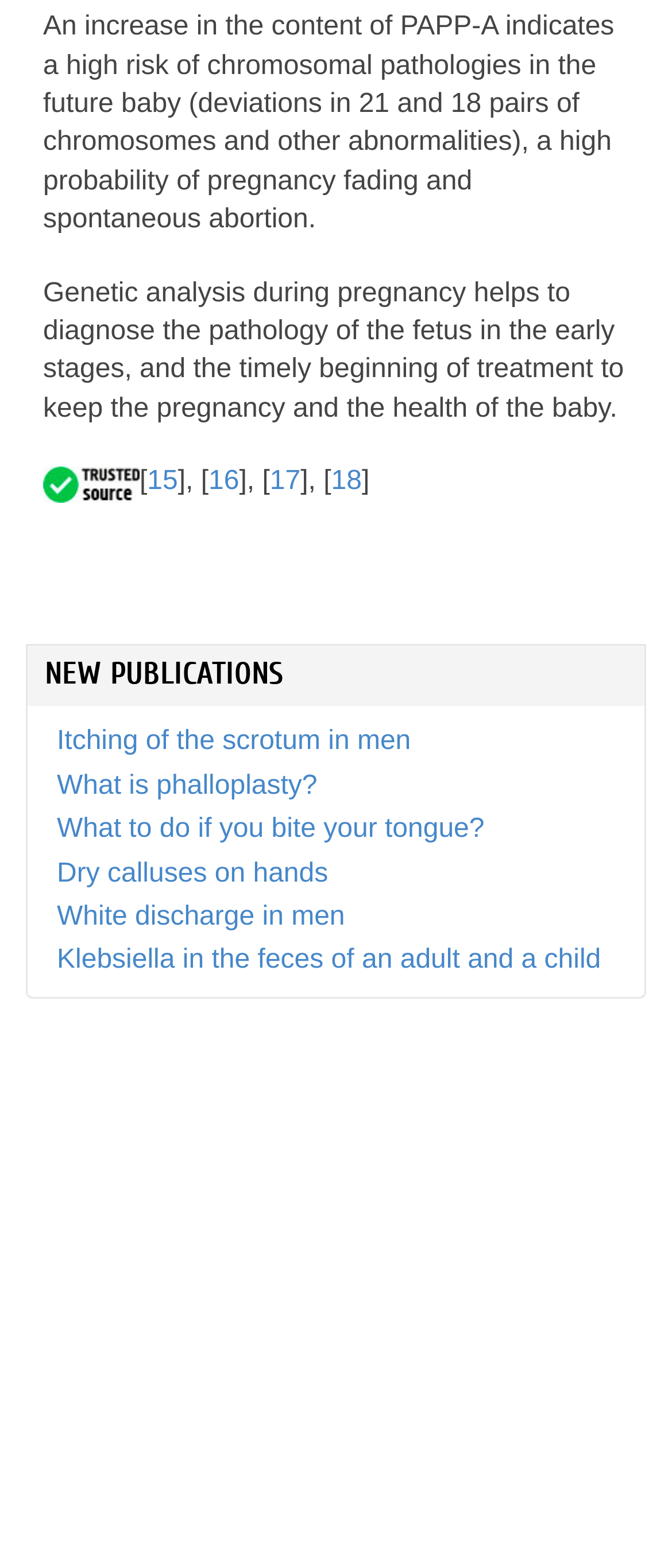Please specify the bounding box coordinates of the clickable region to carry out the following instruction: "Read about genetic analysis during pregnancy". The coordinates should be four float numbers between 0 and 1, in the format [left, top, right, bottom].

[0.064, 0.177, 0.928, 0.27]